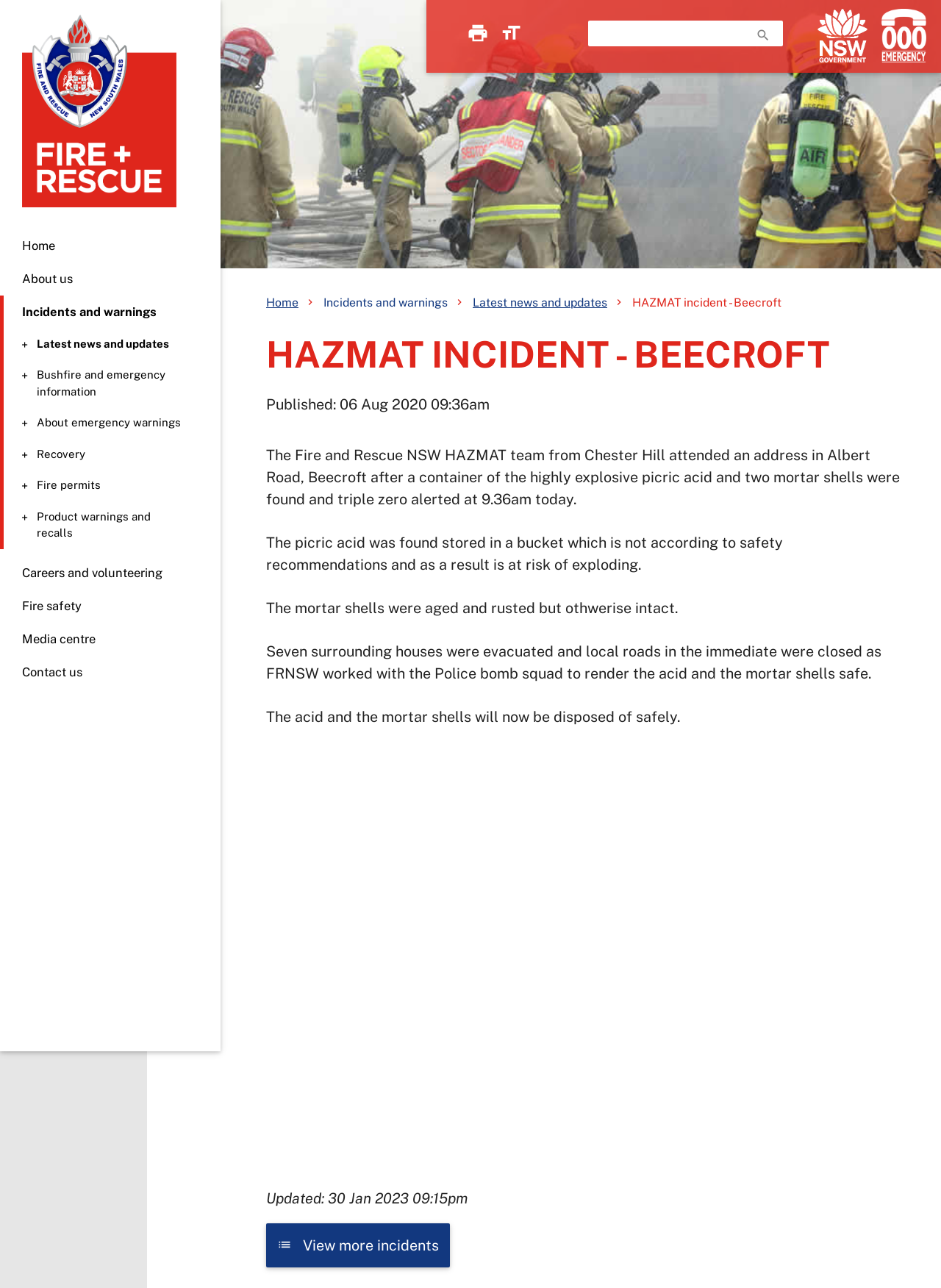Describe in detail what you see on the webpage.

The webpage is about a HAZMAT incident in Beecroft, New South Wales, Australia. At the top, there is a navigation section with a search form, allowing users to search the website. Below the navigation section, there are several links to other pages, including the NSW Government, Triple Zero (000), and the website's home page.

On the left side of the page, there is a menu with various categories, including "About us", "Incidents and warnings", "Careers and volunteering", "Fire safety", "Media centre", and "Contact us". Each category has a link to a corresponding page.

The main content of the page is about the HAZMAT incident, which is divided into several sections. The first section has a heading "HAZMAT INCIDENT - BEECROFT" and provides information about the incident, including the date and time it occurred. The text describes the incident, stating that the Fire and Rescue NSW HAZMAT team attended an address in Albert Road, Beecroft after a container of picric acid and two mortar shells were found.

Below this section, there are several paragraphs providing more details about the incident, including the risks associated with the picric acid and the mortar shells, the evacuation of surrounding houses, and the disposal of the hazardous materials.

At the bottom of the page, there are three links to unknown pages, and a link to view more incidents in a list format. The page also displays the updated date and time of the incident.